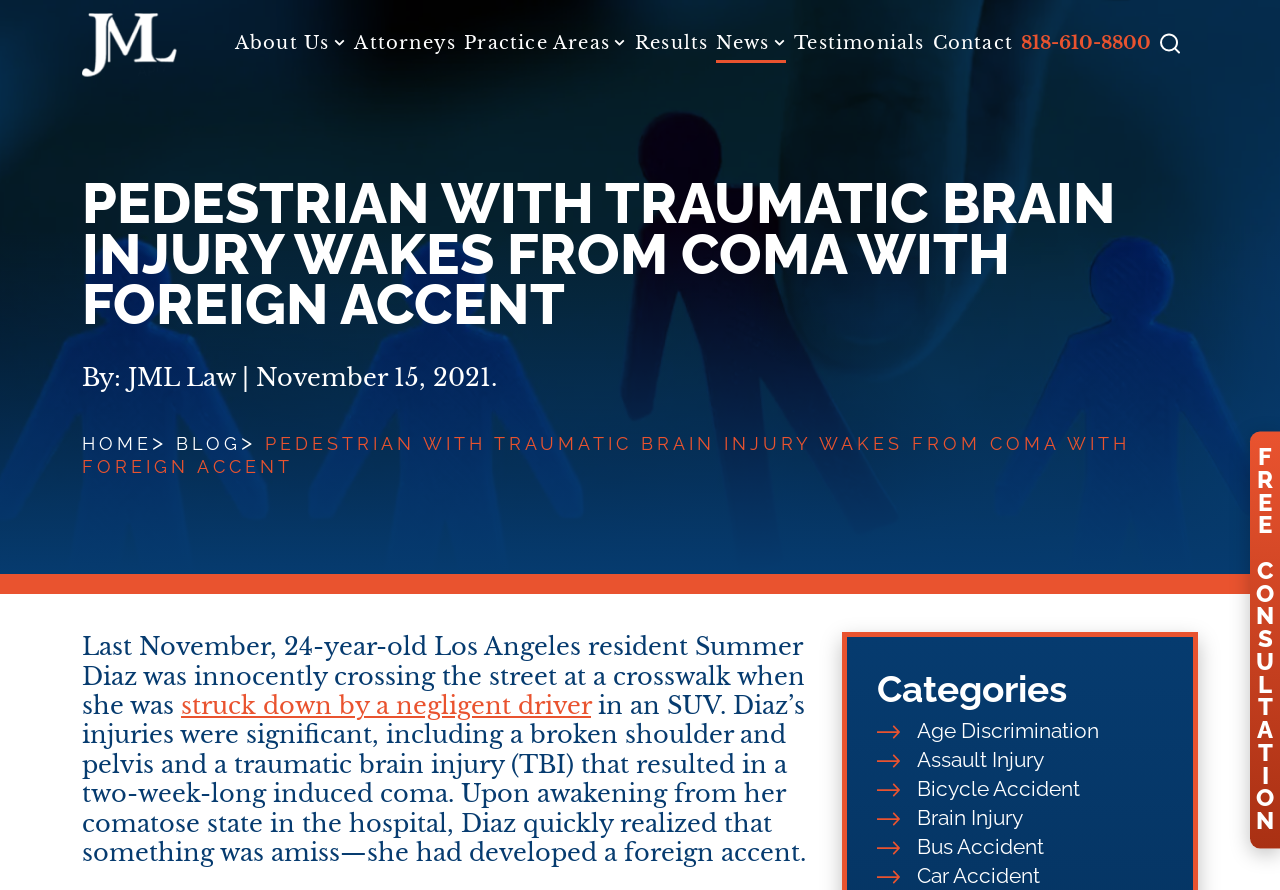Can you determine the bounding box coordinates of the area that needs to be clicked to fulfill the following instruction: "Call the phone number 818-610-8800"?

[0.798, 0.034, 0.899, 0.064]